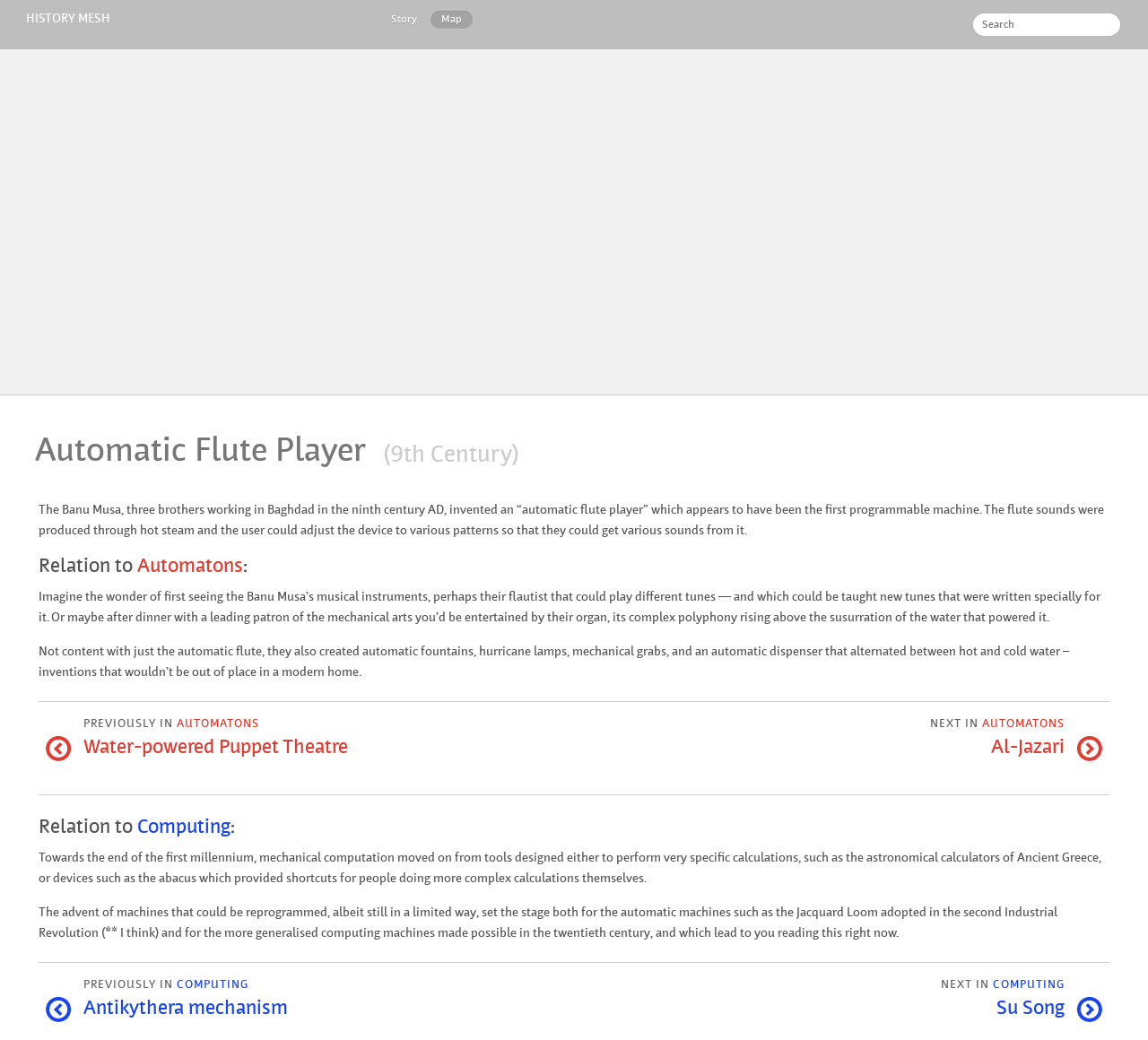What is the topic of the article?
From the details in the image, answer the question comprehensively.

The topic of the article can be determined by looking at the heading 'Automatic Flute Player (9th Century)' which is the main title of the article.